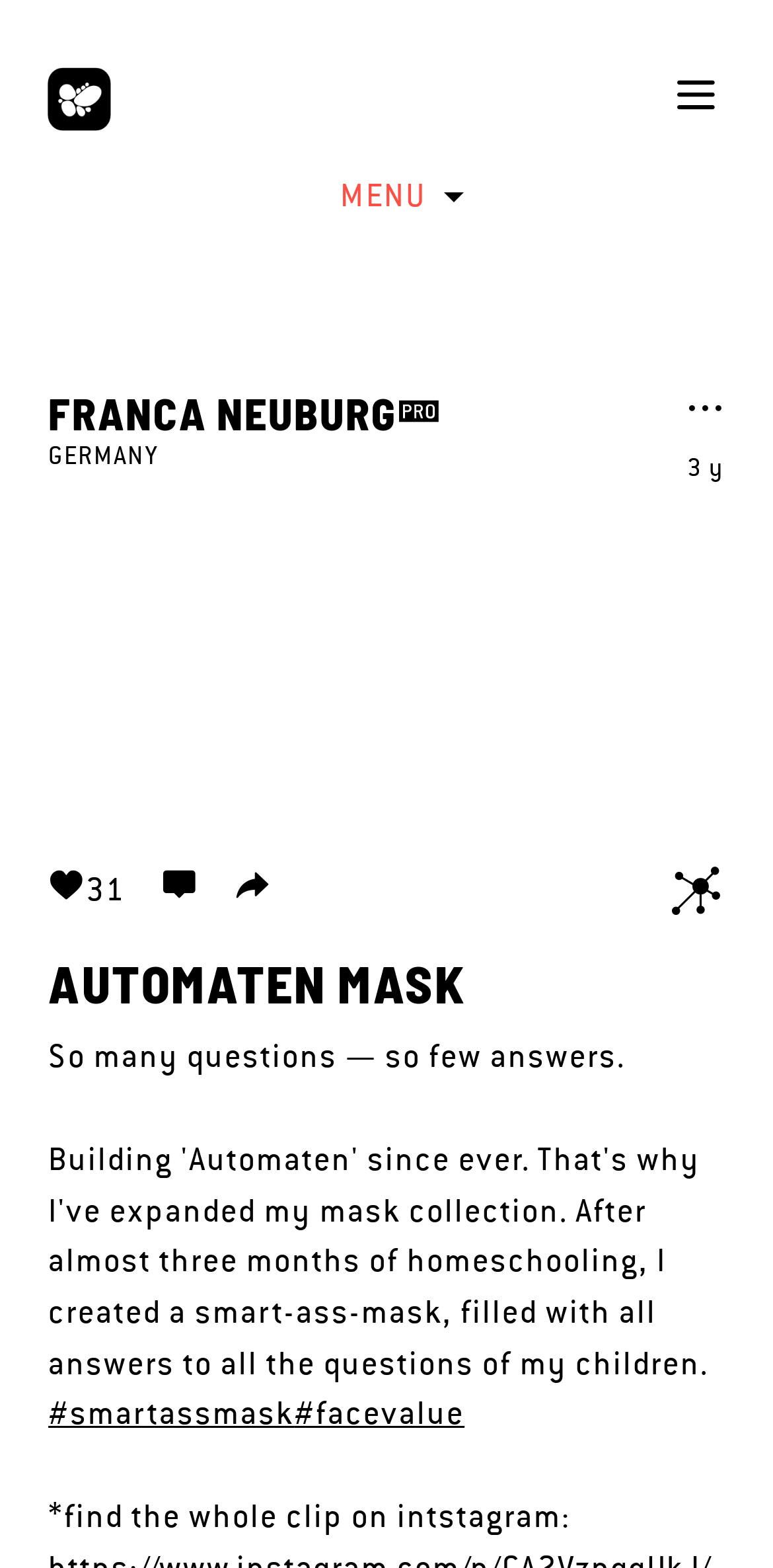Provide your answer in a single word or phrase: 
How many hashtags are there on the page?

2